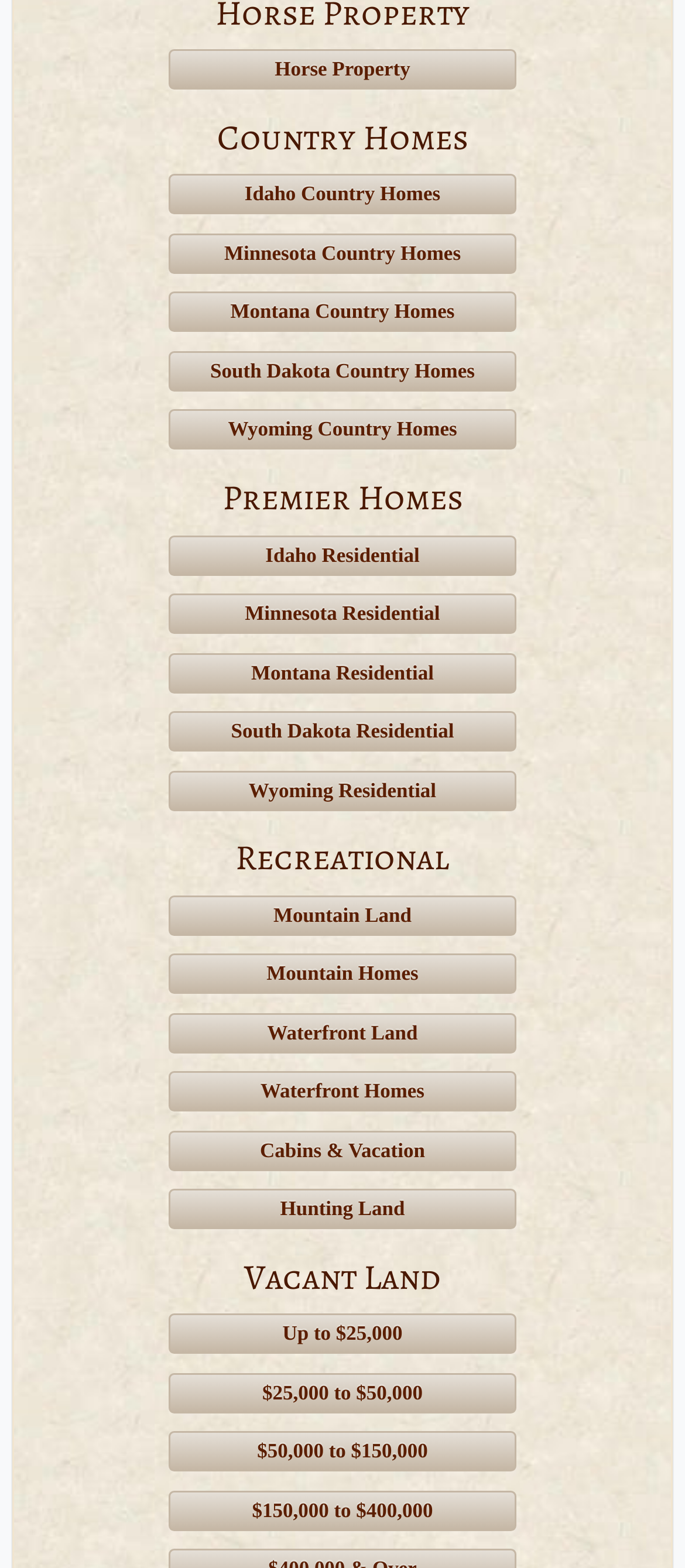How many country homes links are there?
Using the image as a reference, give a one-word or short phrase answer.

5